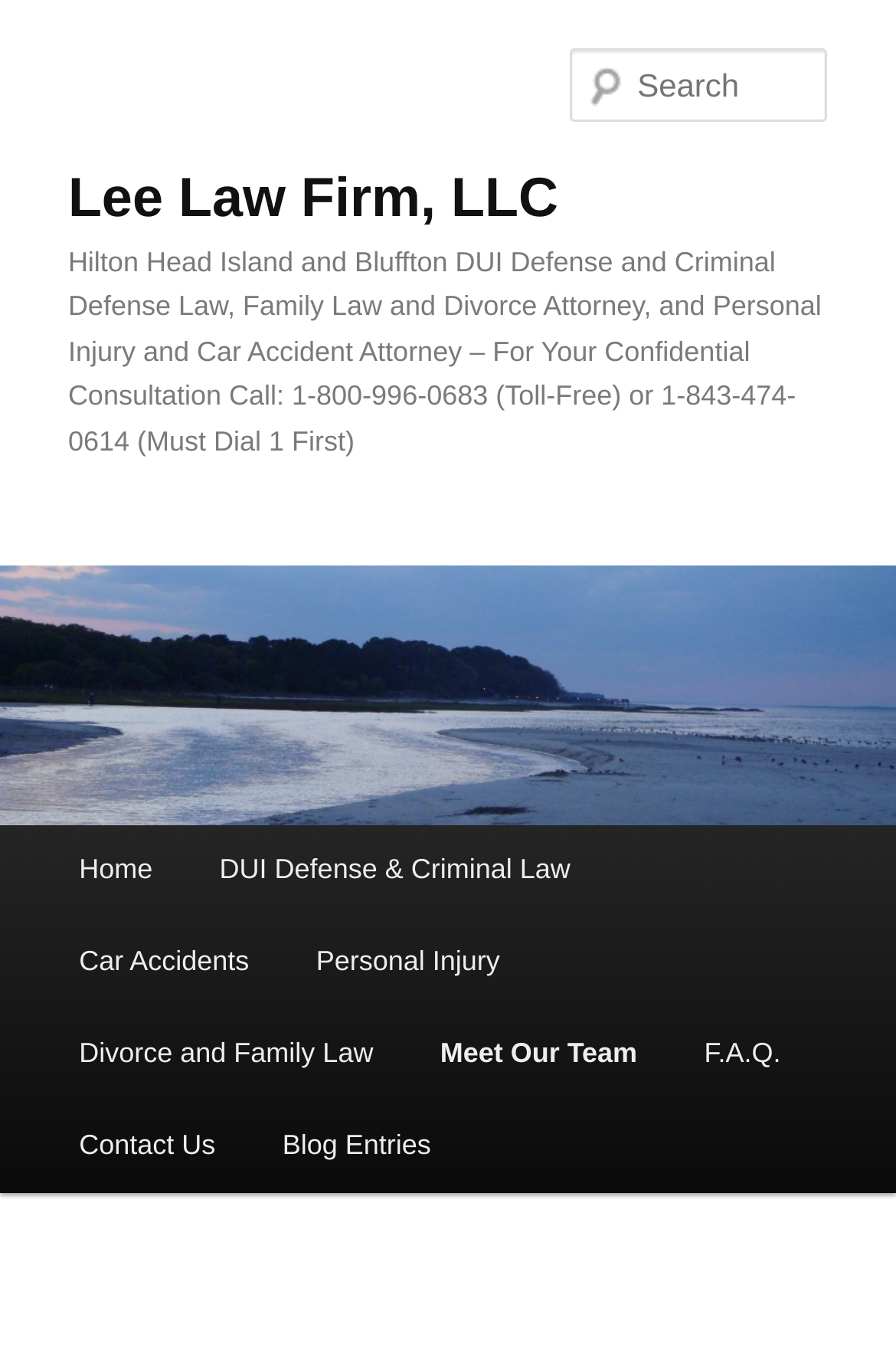Determine the bounding box coordinates for the area that should be clicked to carry out the following instruction: "Search for something".

[0.637, 0.036, 0.924, 0.09]